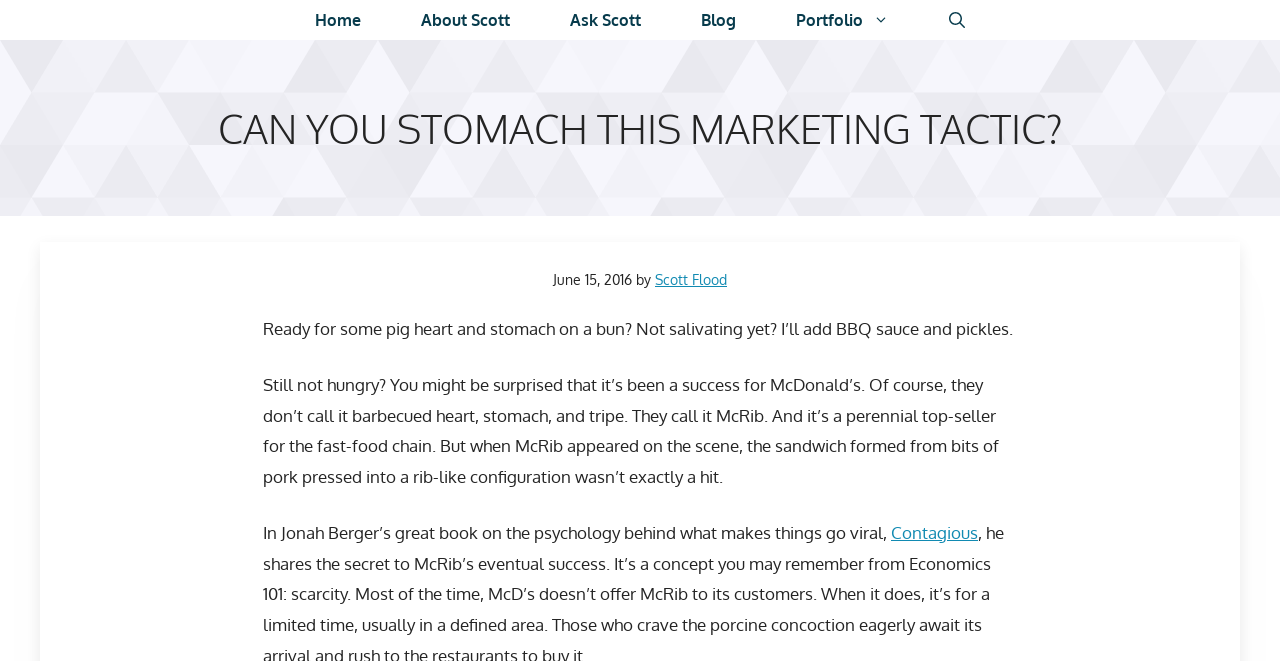Answer the following in one word or a short phrase: 
What is the name of the author of the blog post?

Scott Flood